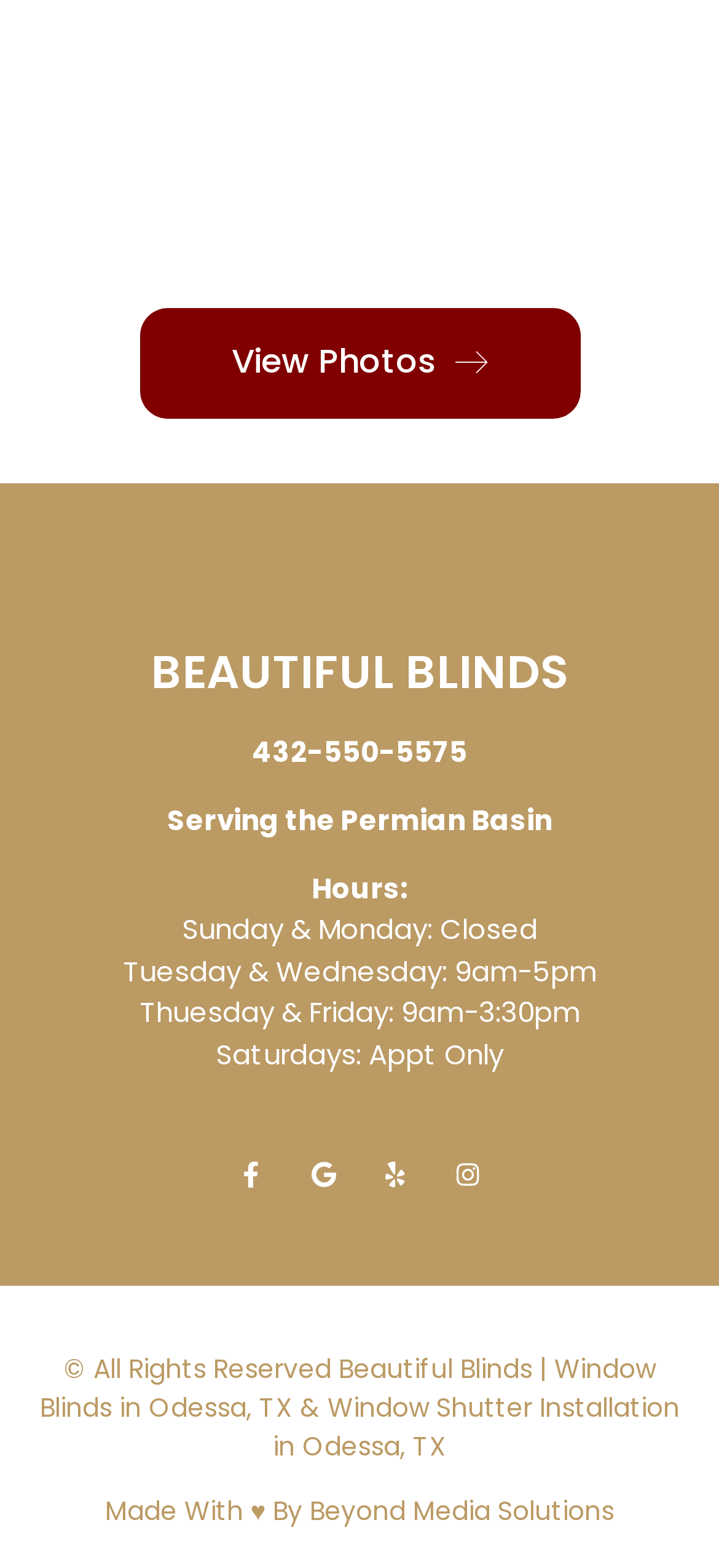What is the company's service area?
Provide an in-depth and detailed answer to the question.

I found the service area by looking at the StaticText element that says 'Serving the Permian Basin' which is located below the heading 'BEAUTIFUL BLINDS'.